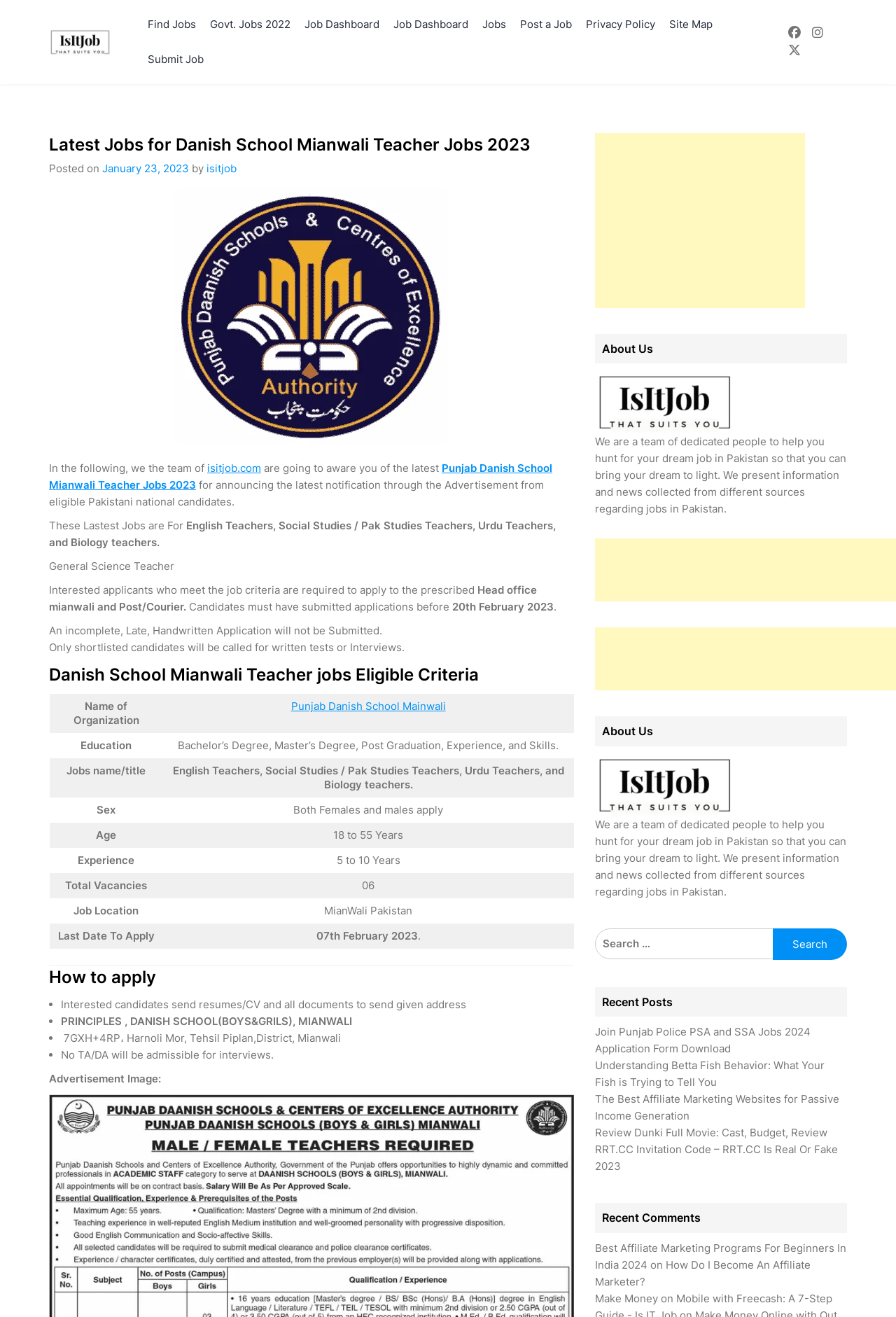Locate the bounding box coordinates of the clickable region to complete the following instruction: "View the 'Job Dashboard'."

[0.332, 0.005, 0.432, 0.032]